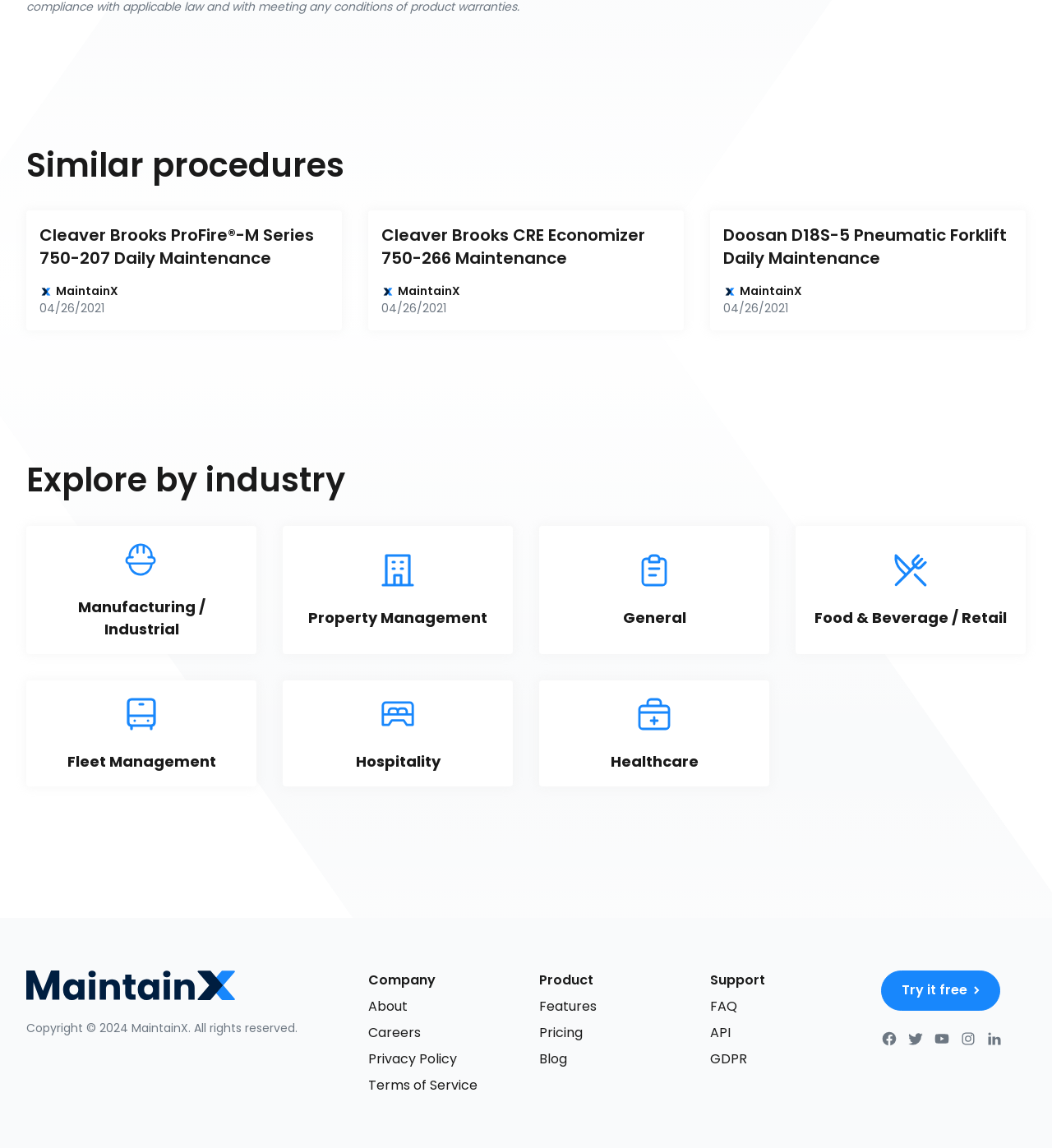Provide a short answer using a single word or phrase for the following question: 
How many industries are listed under 'Explore by industry'?

5